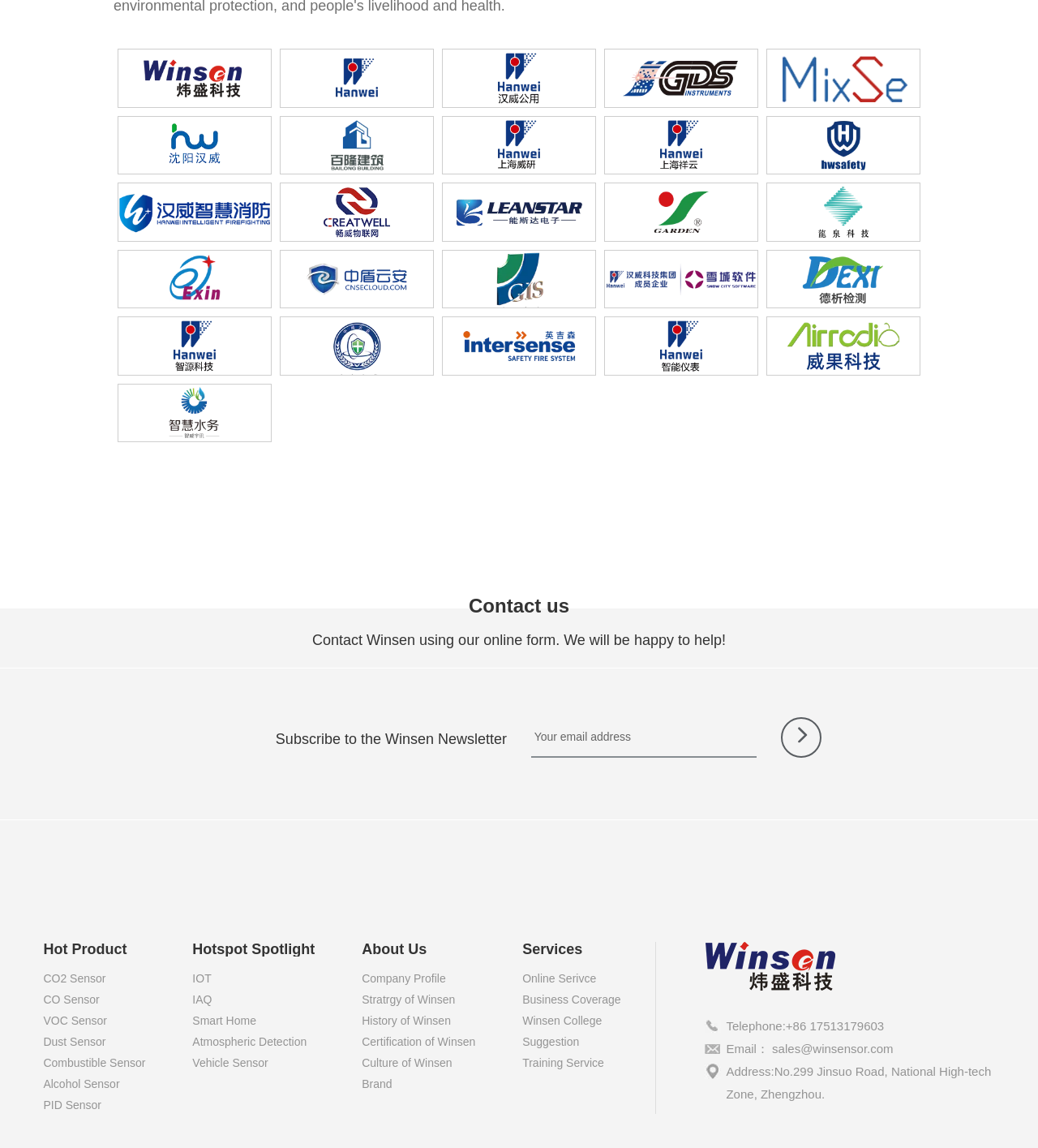Locate the bounding box coordinates of the area where you should click to accomplish the instruction: "Contact Winsen".

[0.452, 0.518, 0.548, 0.537]